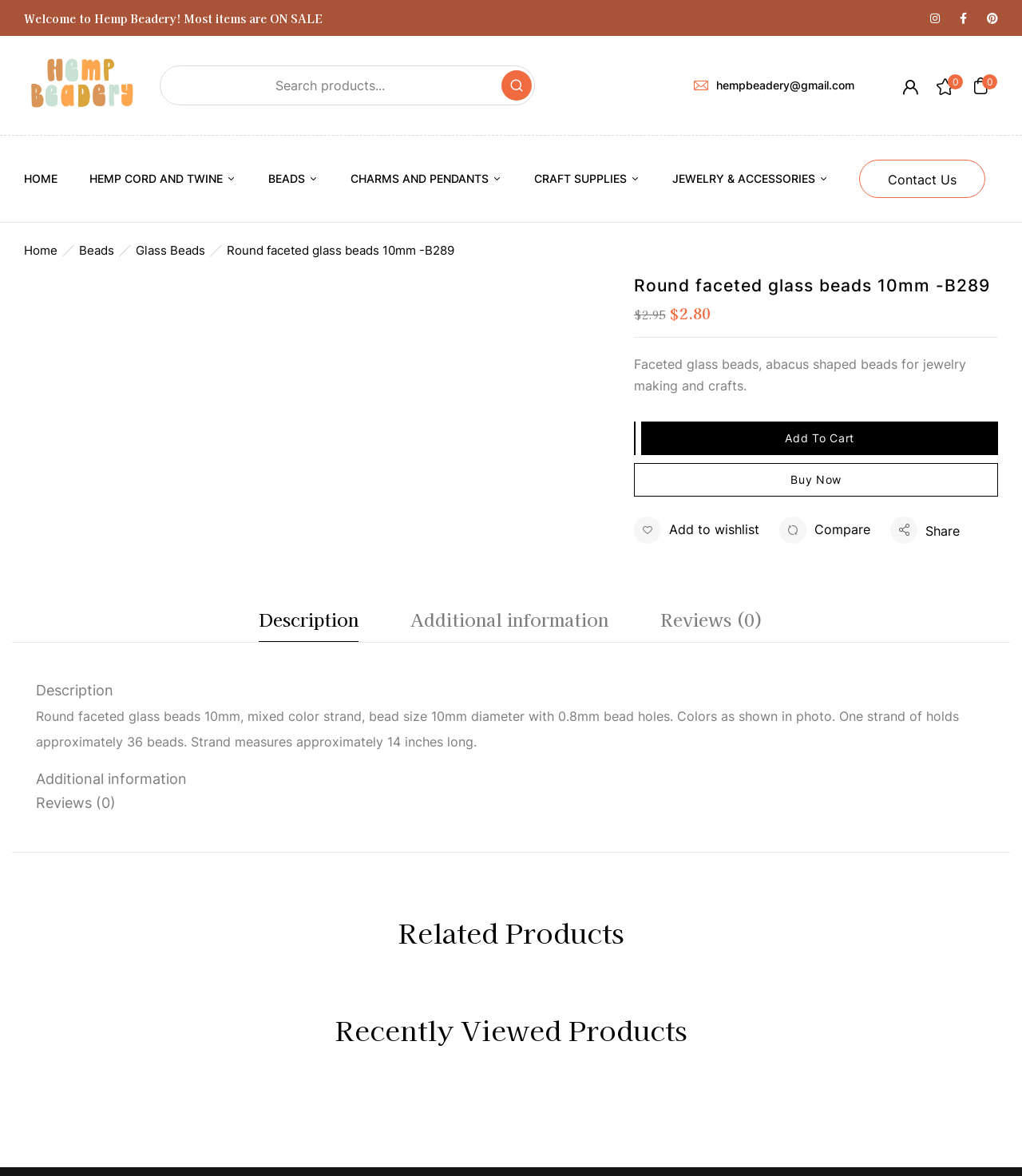Could you highlight the region that needs to be clicked to execute the instruction: "Click on the 'HOME' link"?

[0.023, 0.144, 0.056, 0.16]